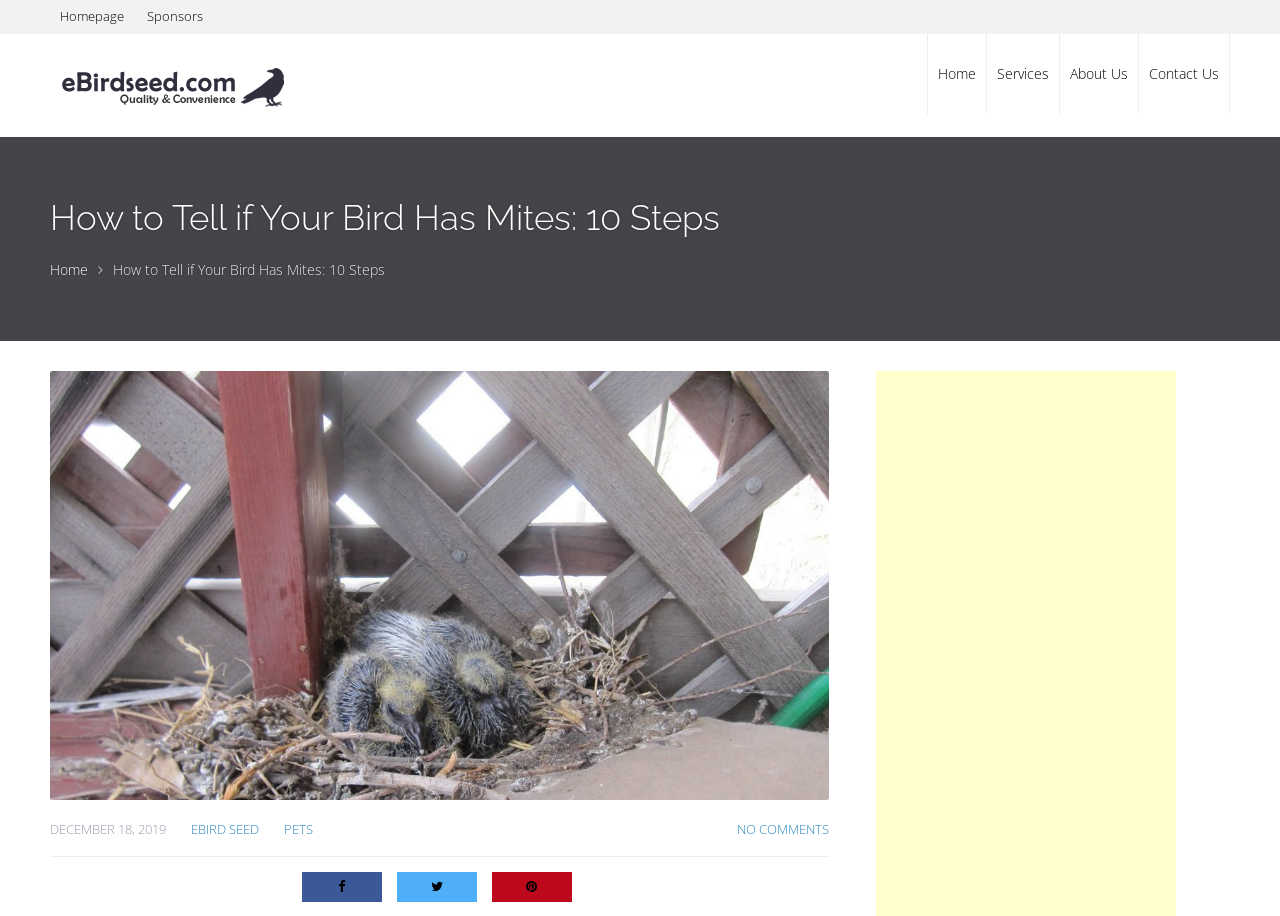Based on the element description alt="eBirdSeed | eBirdseed.com", identify the bounding box coordinates for the UI element. The coordinates should be in the format (top-left x, top-left y, bottom-right x, bottom-right y) and within the 0 to 1 range.

[0.039, 0.053, 0.235, 0.139]